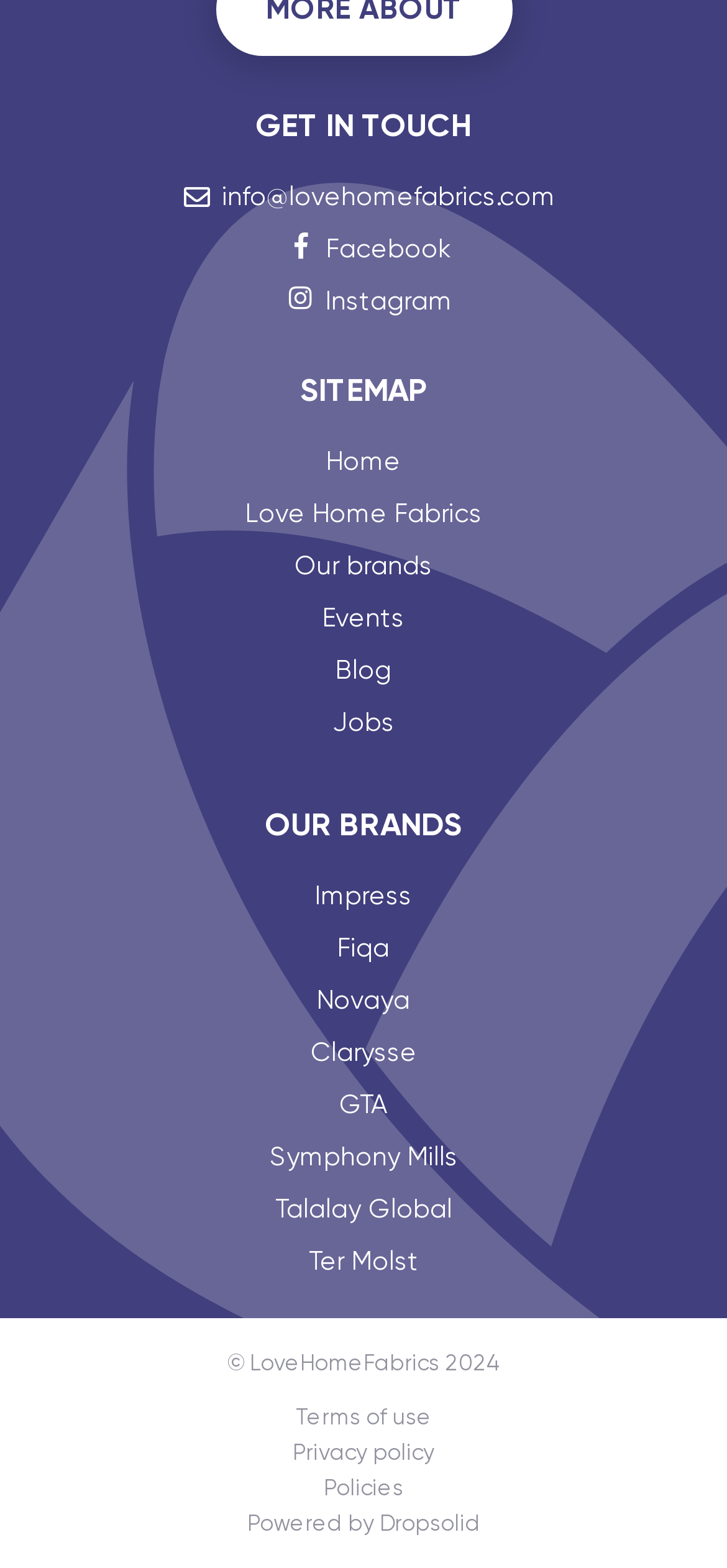Determine the bounding box coordinates of the clickable region to follow the instruction: "View Impress brand".

[0.433, 0.559, 0.567, 0.584]